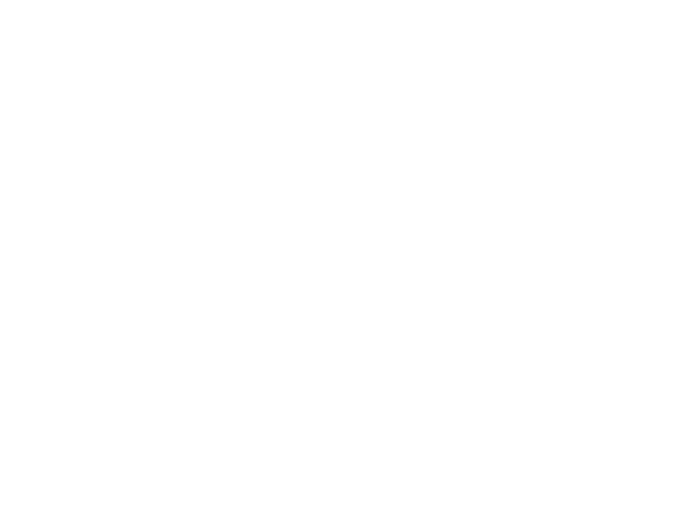Is the image intended to foster a sense of community?
Refer to the image and answer the question using a single word or phrase.

Yes